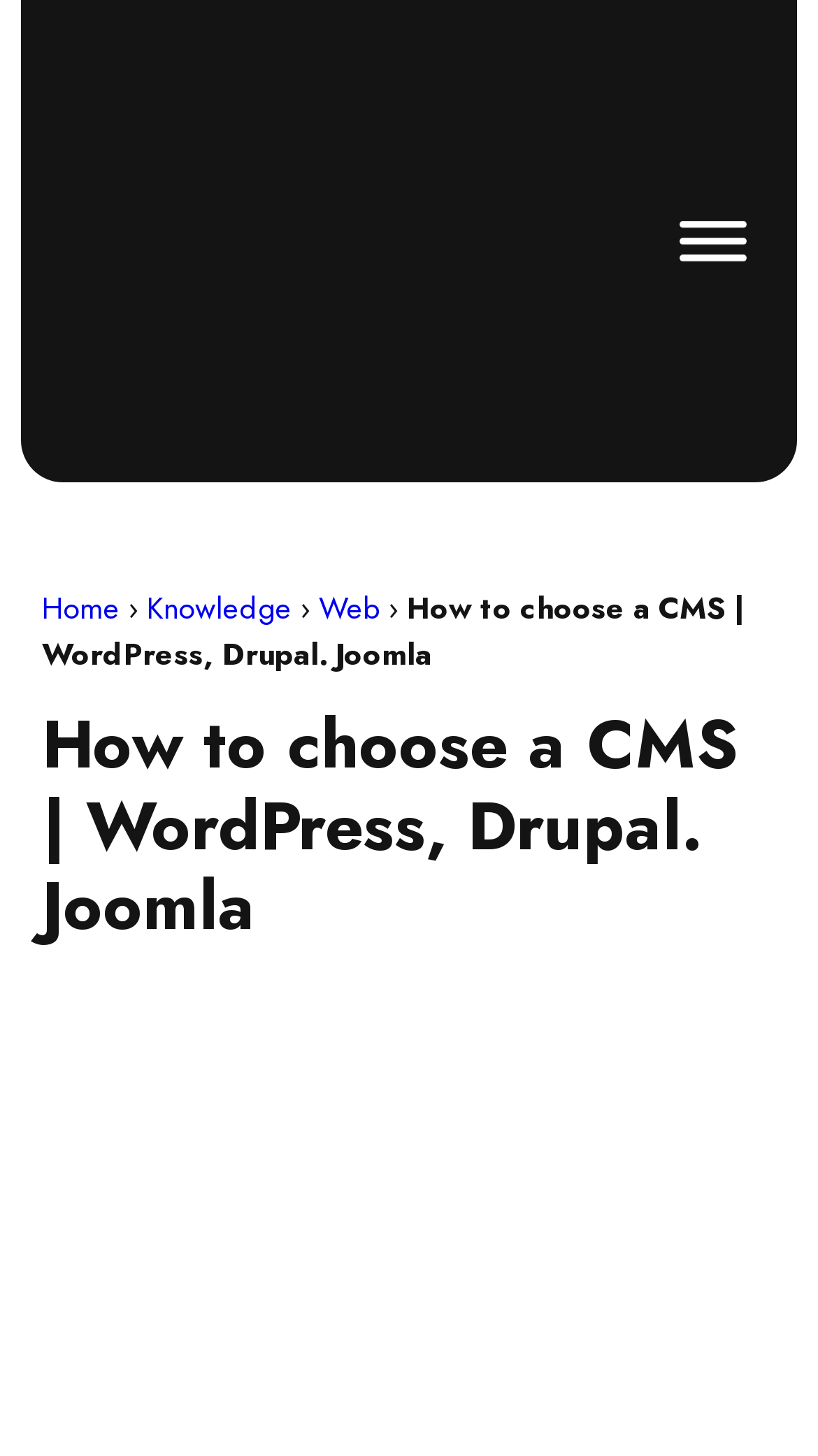With reference to the screenshot, provide a detailed response to the question below:
What is the purpose of the button?

The button element with the text 'Open menu' is located at the top-right corner of the webpage, suggesting that its purpose is to open or toggle the menu.